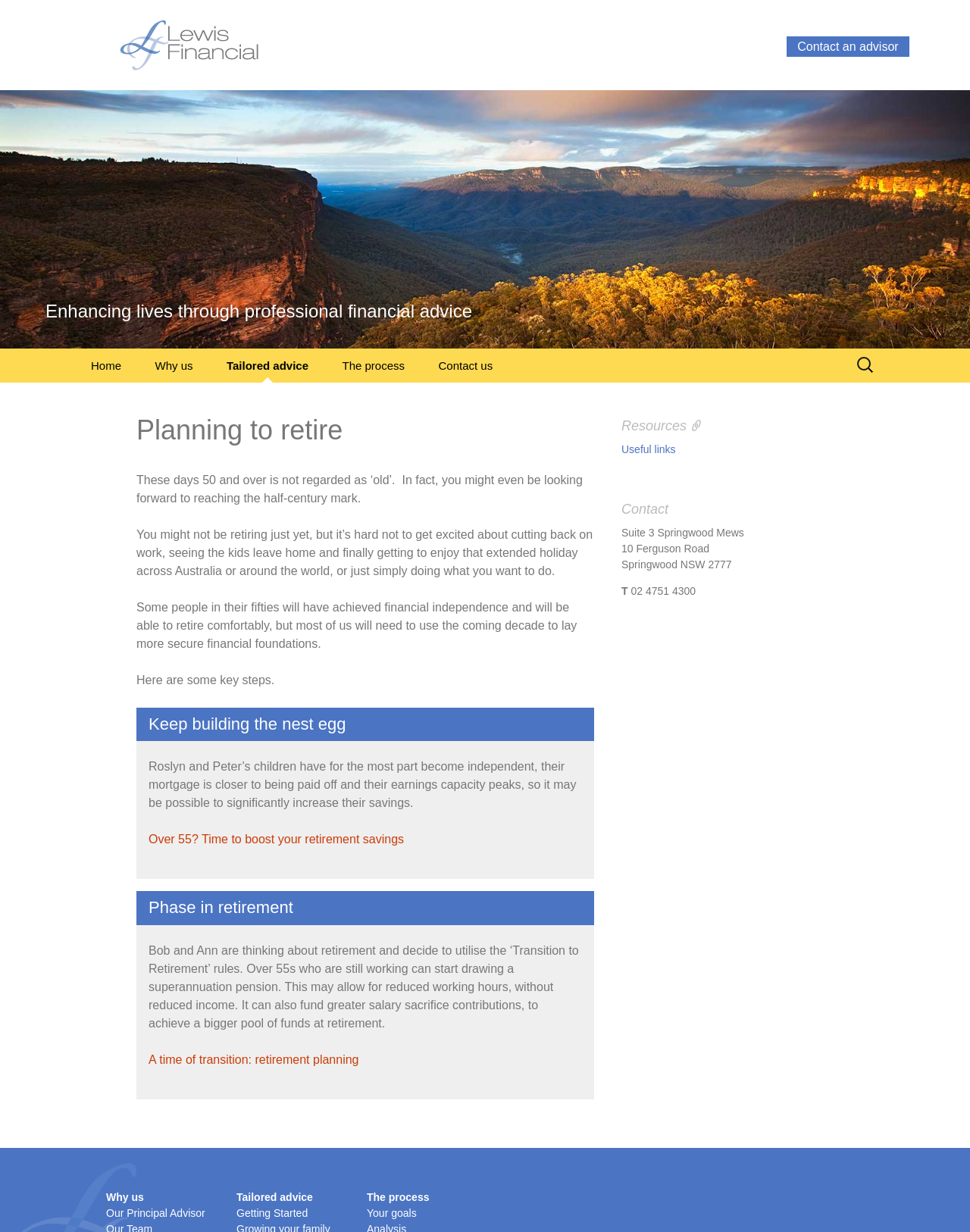What is the address of Lewis Financial? Based on the image, give a response in one word or a short phrase.

Suite 3 Springwood Mews, 10 Ferguson Road, Springwood NSW 2777